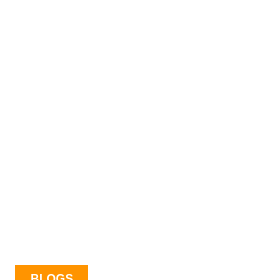Offer a meticulous description of the image.

The image features a vibrant and engaging graphic that accompanies the article titled "HRIS Tips: How to Choose the Right Payroll Software for Your Company." This informative piece discusses the benefits and considerations of using comprehensive HR information systems (HRIS) and payroll software to enhance efficiency in human resources management. The blog emphasizes the importance of these tools in streamlining various HR functions such as applicant tracking, onboarding, and payroll processing. As organizations continue to adopt advanced HR solutions, this article serves as a valuable resource for HR professionals seeking to improve their practices and drive productivity.